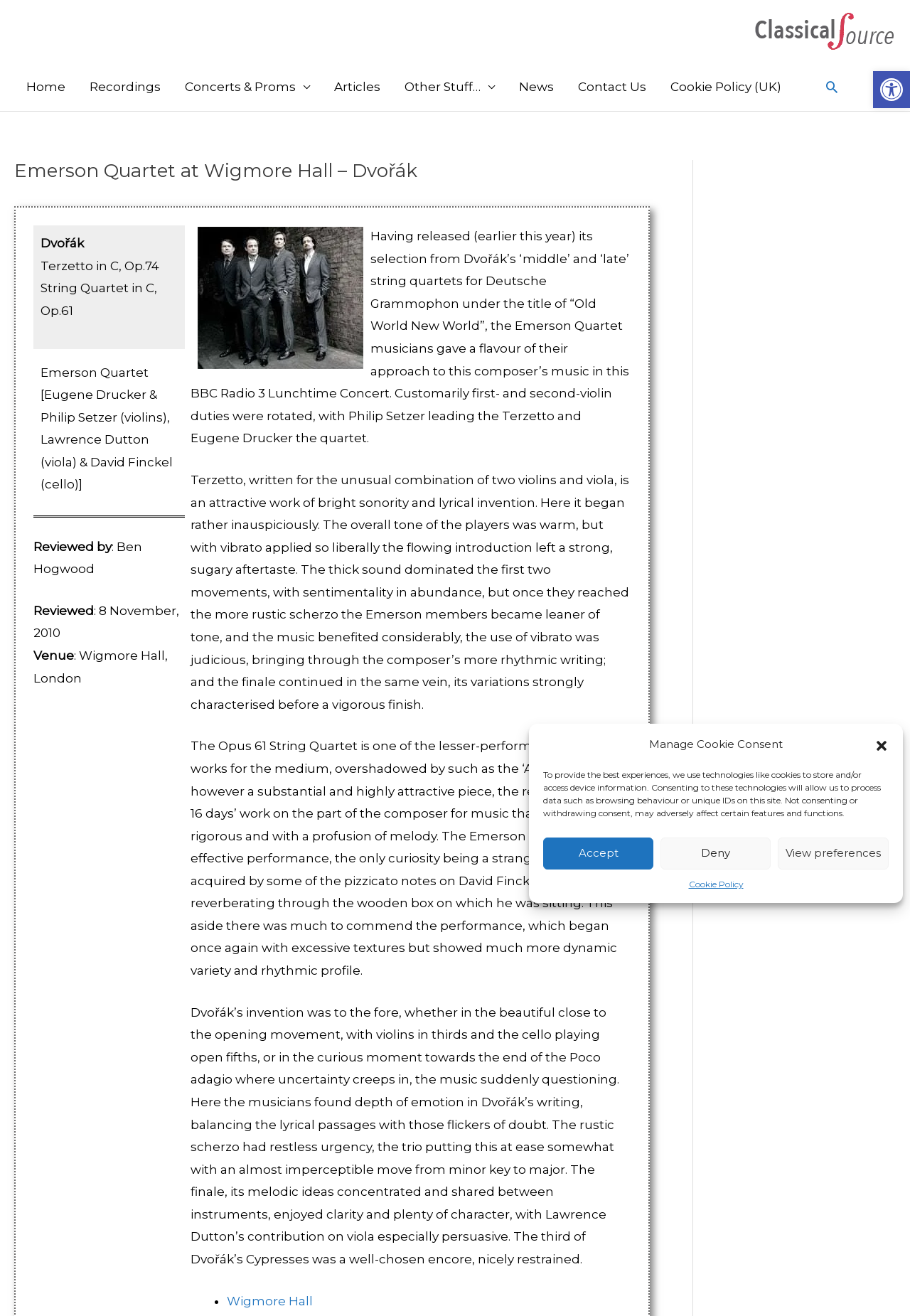Please determine the bounding box coordinates of the element's region to click in order to carry out the following instruction: "Read more about the article Can a dog really be on a dog vegetarian diet?". The coordinates should be four float numbers between 0 and 1, i.e., [left, top, right, bottom].

None